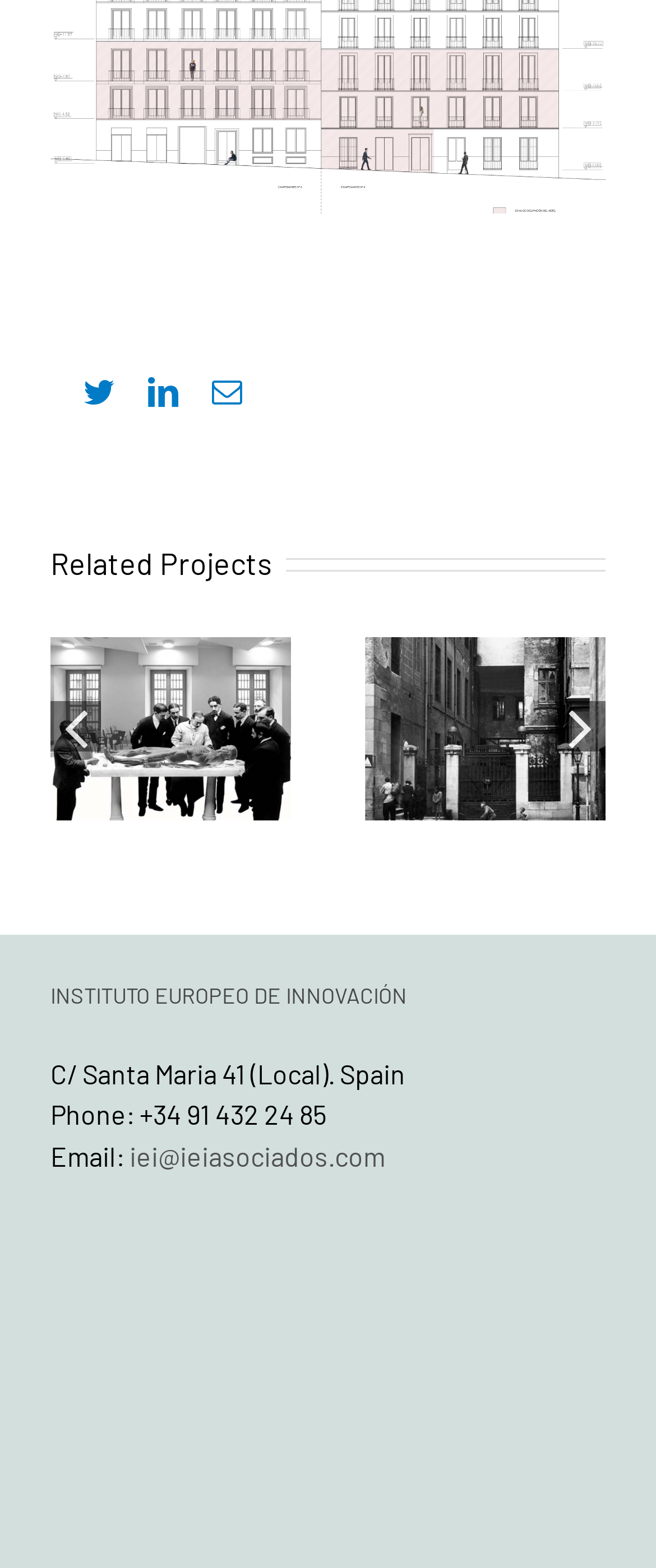Kindly determine the bounding box coordinates for the clickable area to achieve the given instruction: "Contact via email".

[0.197, 0.727, 0.587, 0.747]